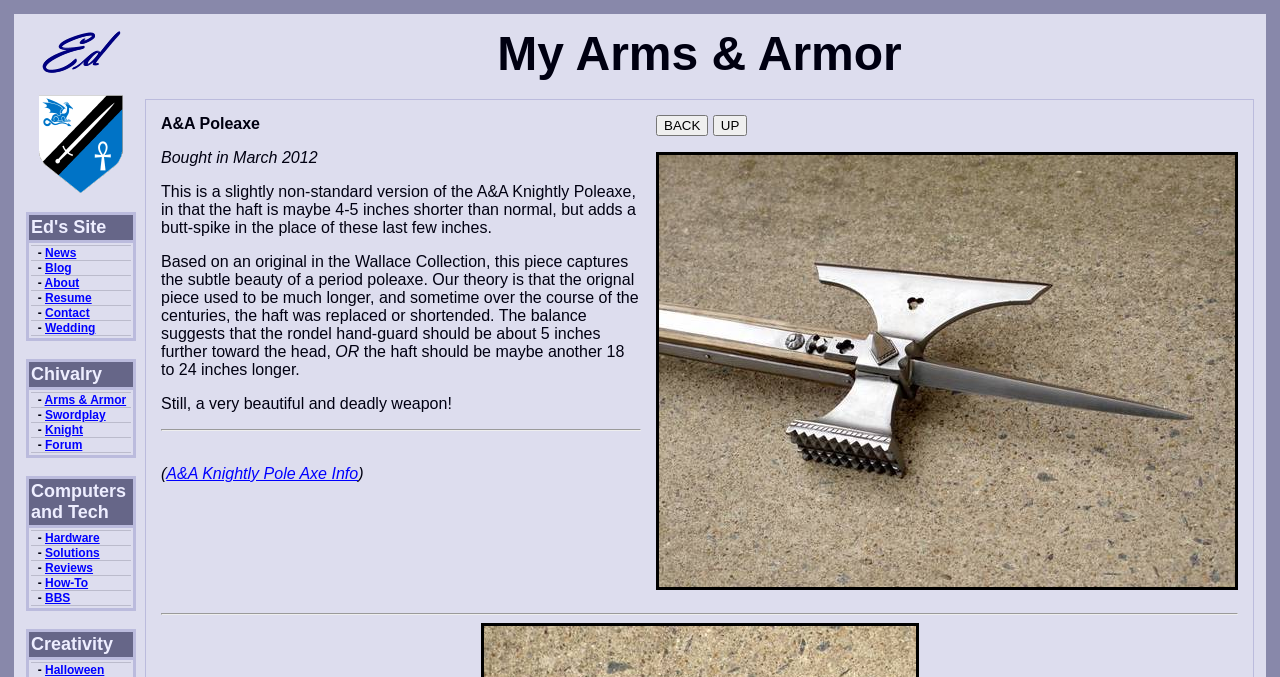Could you determine the bounding box coordinates of the clickable element to complete the instruction: "Check the Forum"? Provide the coordinates as four float numbers between 0 and 1, i.e., [left, top, right, bottom].

[0.035, 0.647, 0.064, 0.668]